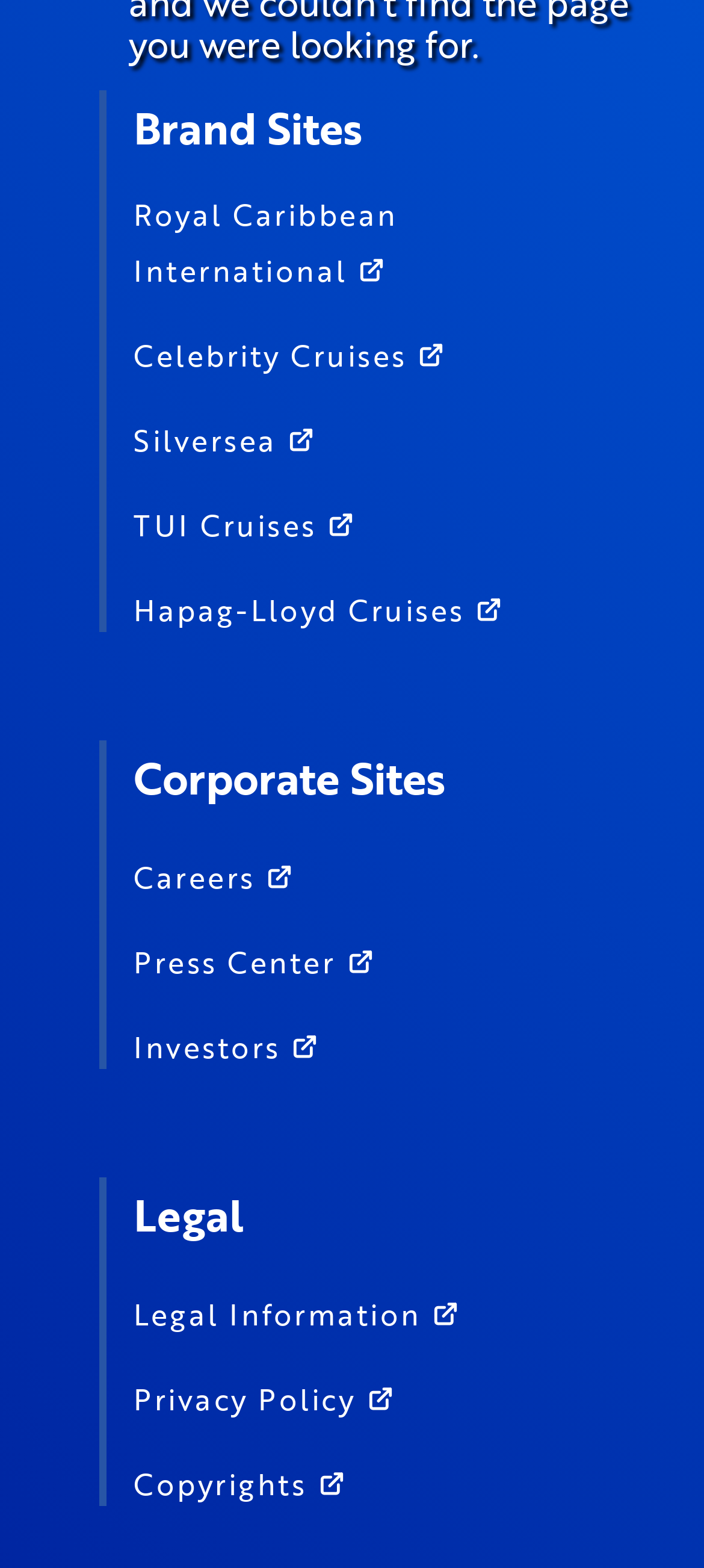Identify the bounding box coordinates for the element you need to click to achieve the following task: "Visit Royal Caribbean International". The coordinates must be four float values ranging from 0 to 1, formatted as [left, top, right, bottom].

[0.19, 0.123, 0.859, 0.187]